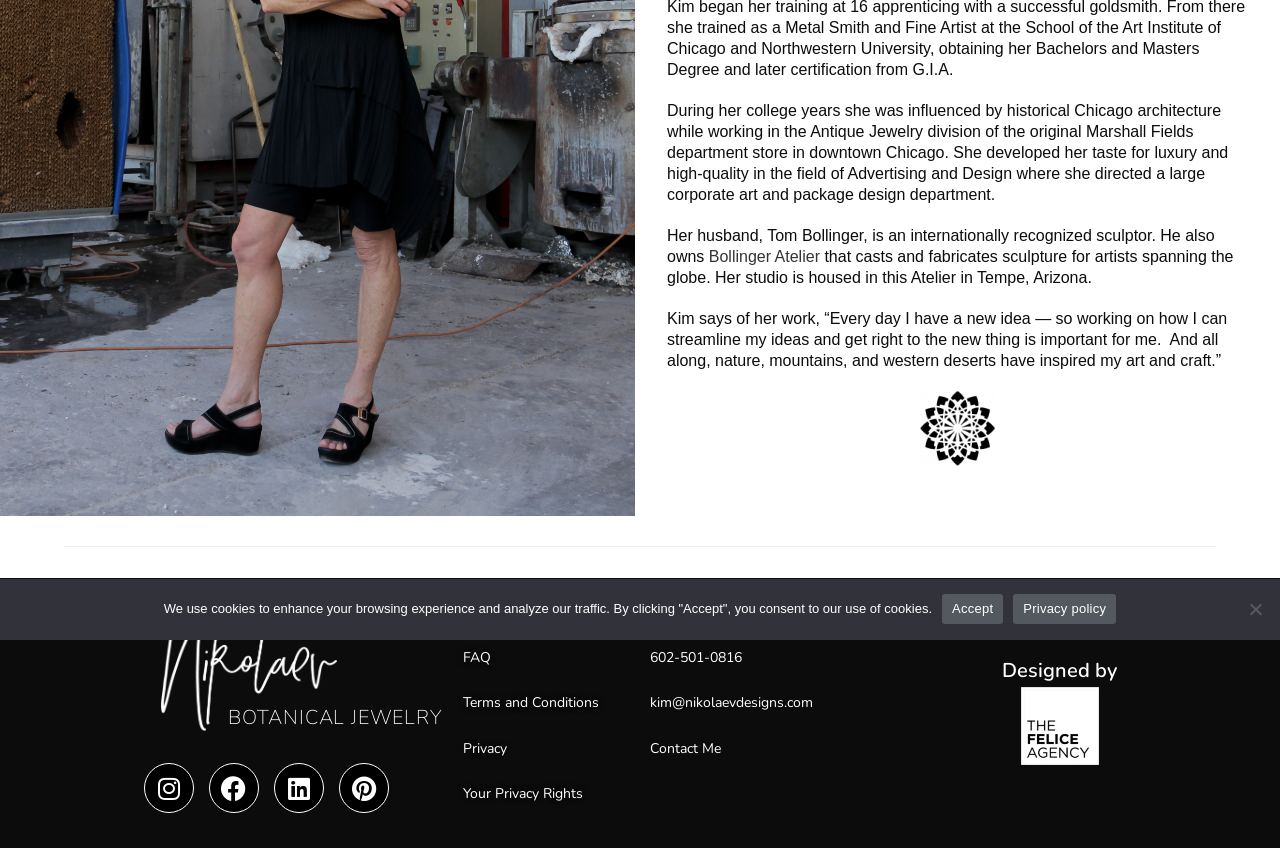From the webpage screenshot, identify the region described by Terms and Conditions. Provide the bounding box coordinates as (top-left x, top-left y, bottom-right x, bottom-right y), with each value being a floating point number between 0 and 1.

[0.361, 0.818, 0.468, 0.84]